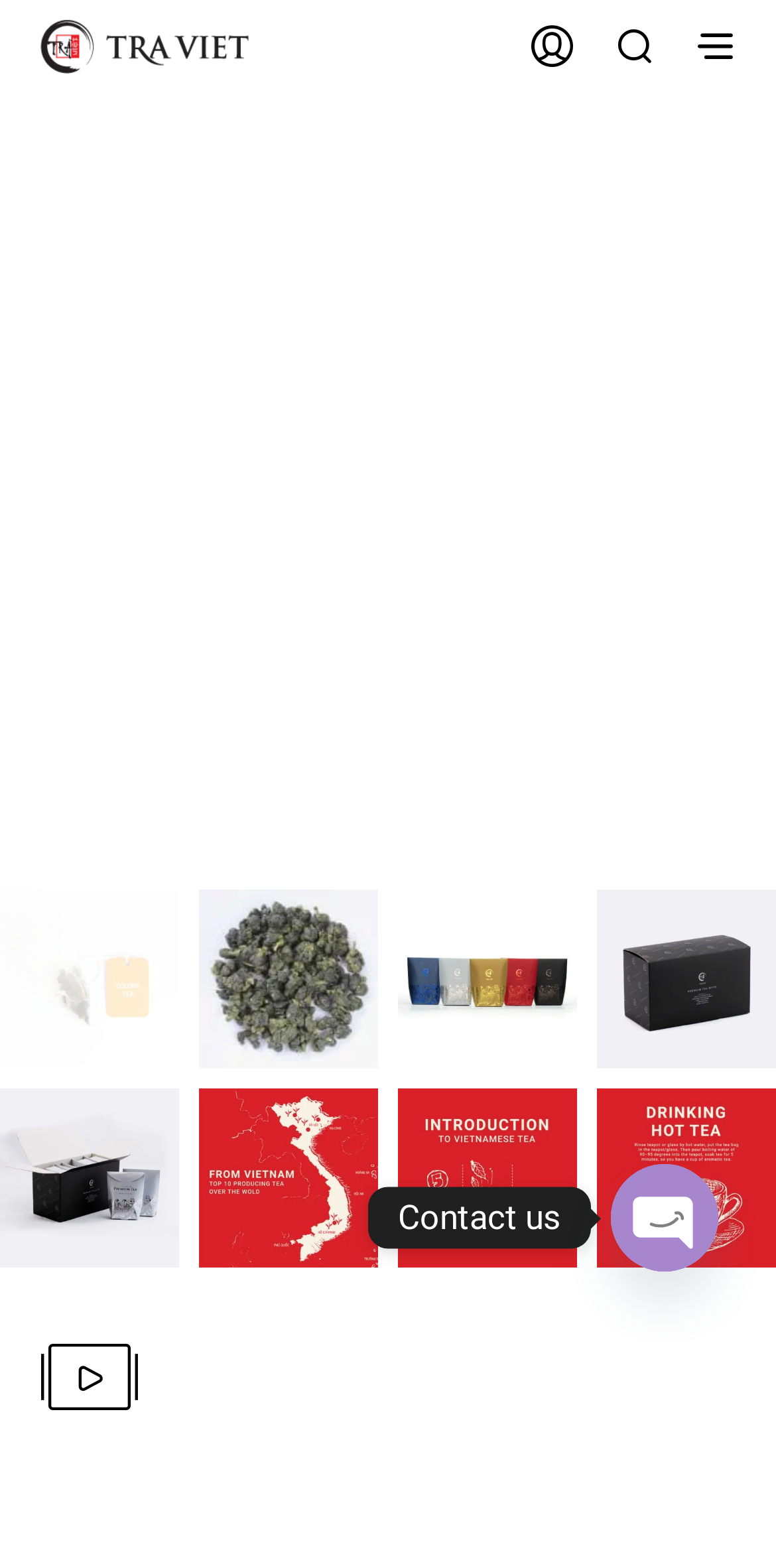Highlight the bounding box of the UI element that corresponds to this description: "alt="Tra Viet"".

[0.051, 0.019, 0.321, 0.038]